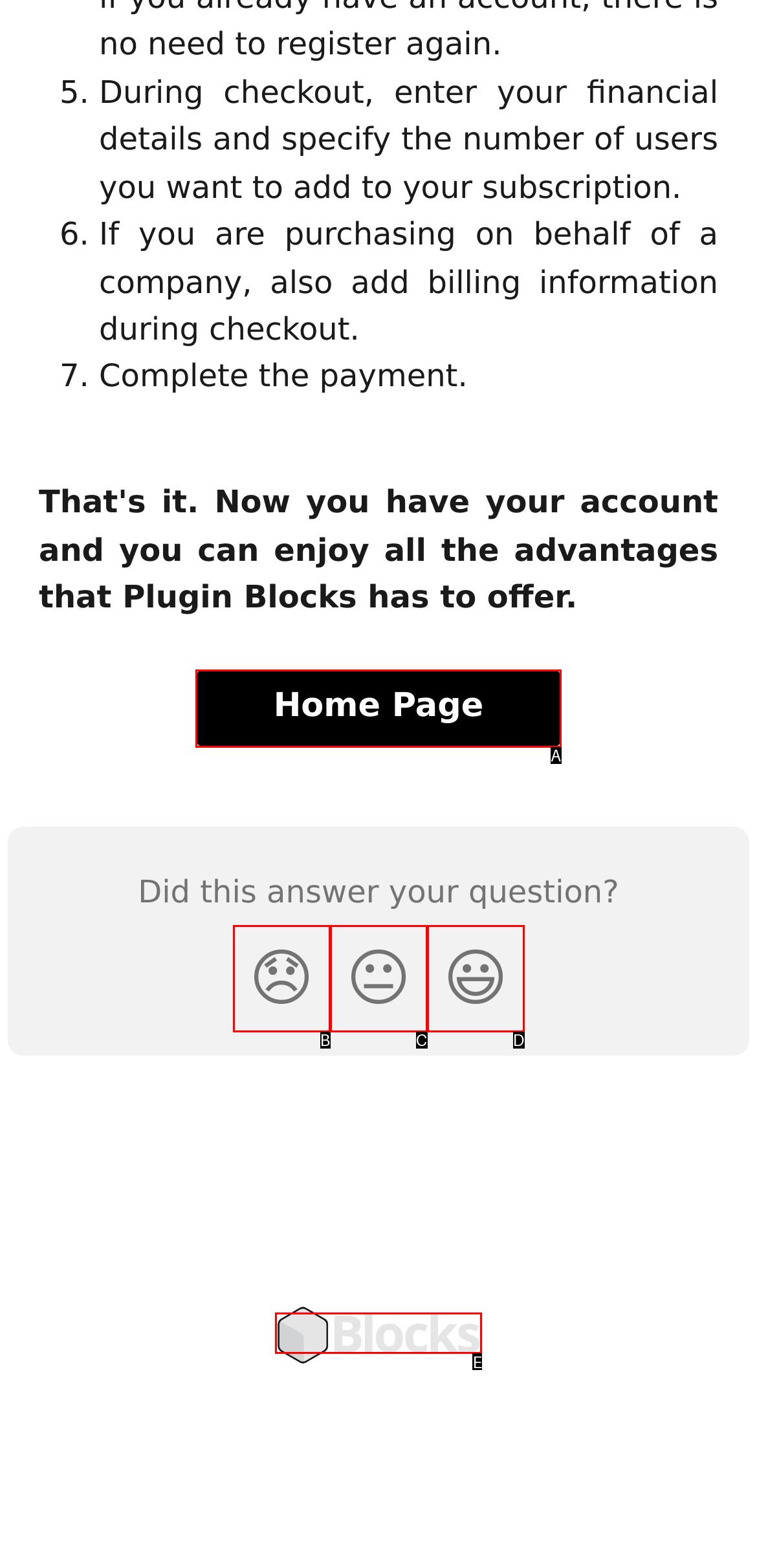Given the description: 😃, select the HTML element that best matches it. Reply with the letter of your chosen option.

D